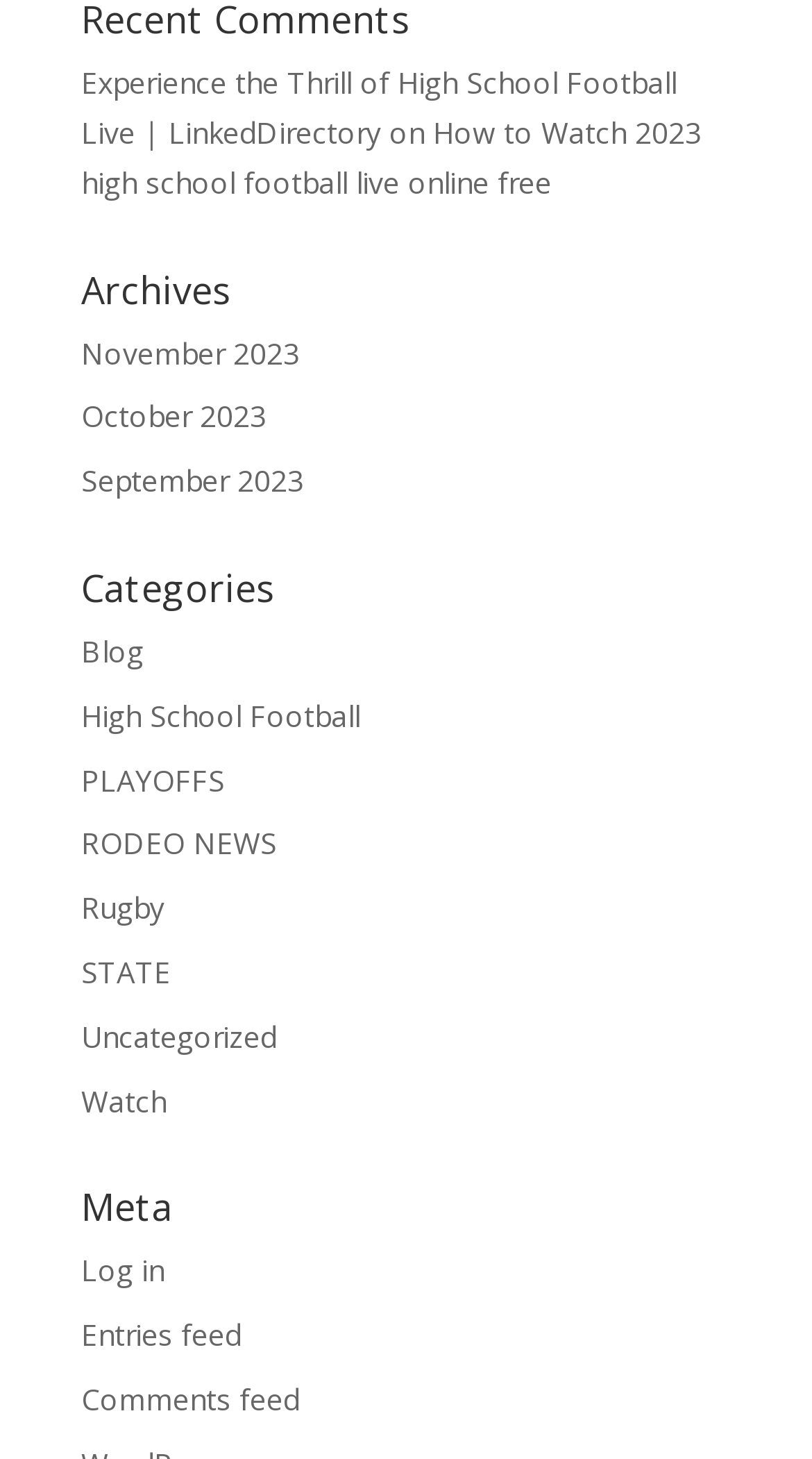Respond to the following question using a concise word or phrase: 
How many months are listed in the Archives section?

3